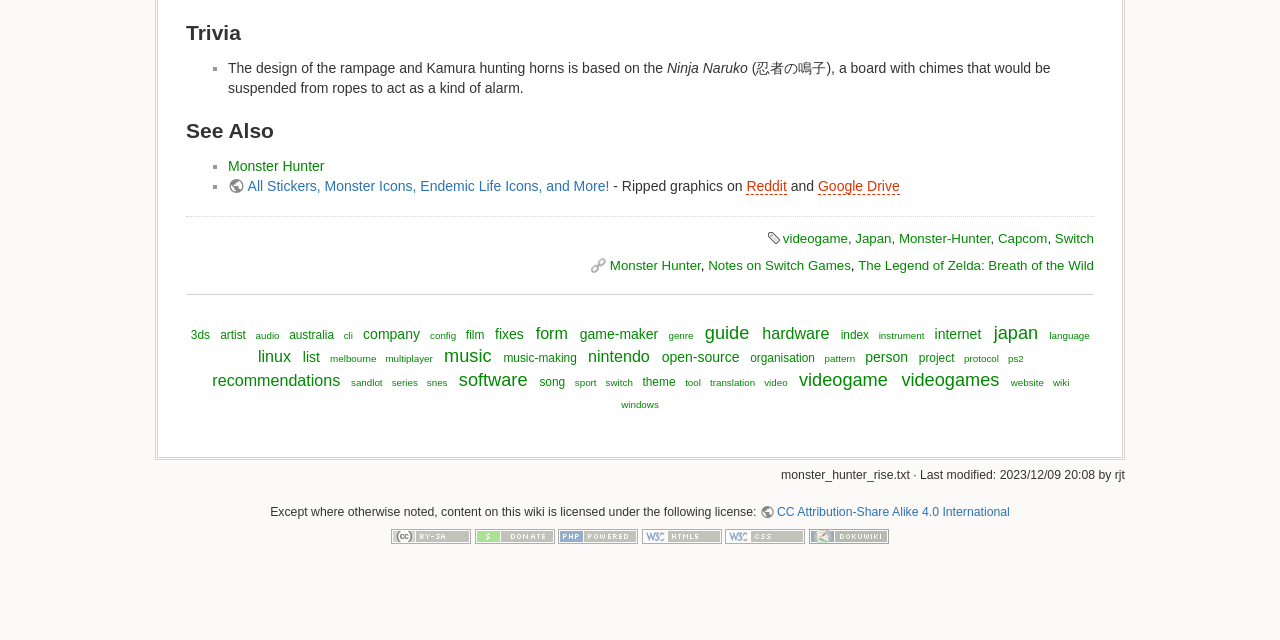For the given element description Notes on Switch Games, determine the bounding box coordinates of the UI element. The coordinates should follow the format (top-left x, top-left y, bottom-right x, bottom-right y) and be within the range of 0 to 1.

[0.553, 0.403, 0.668, 0.427]